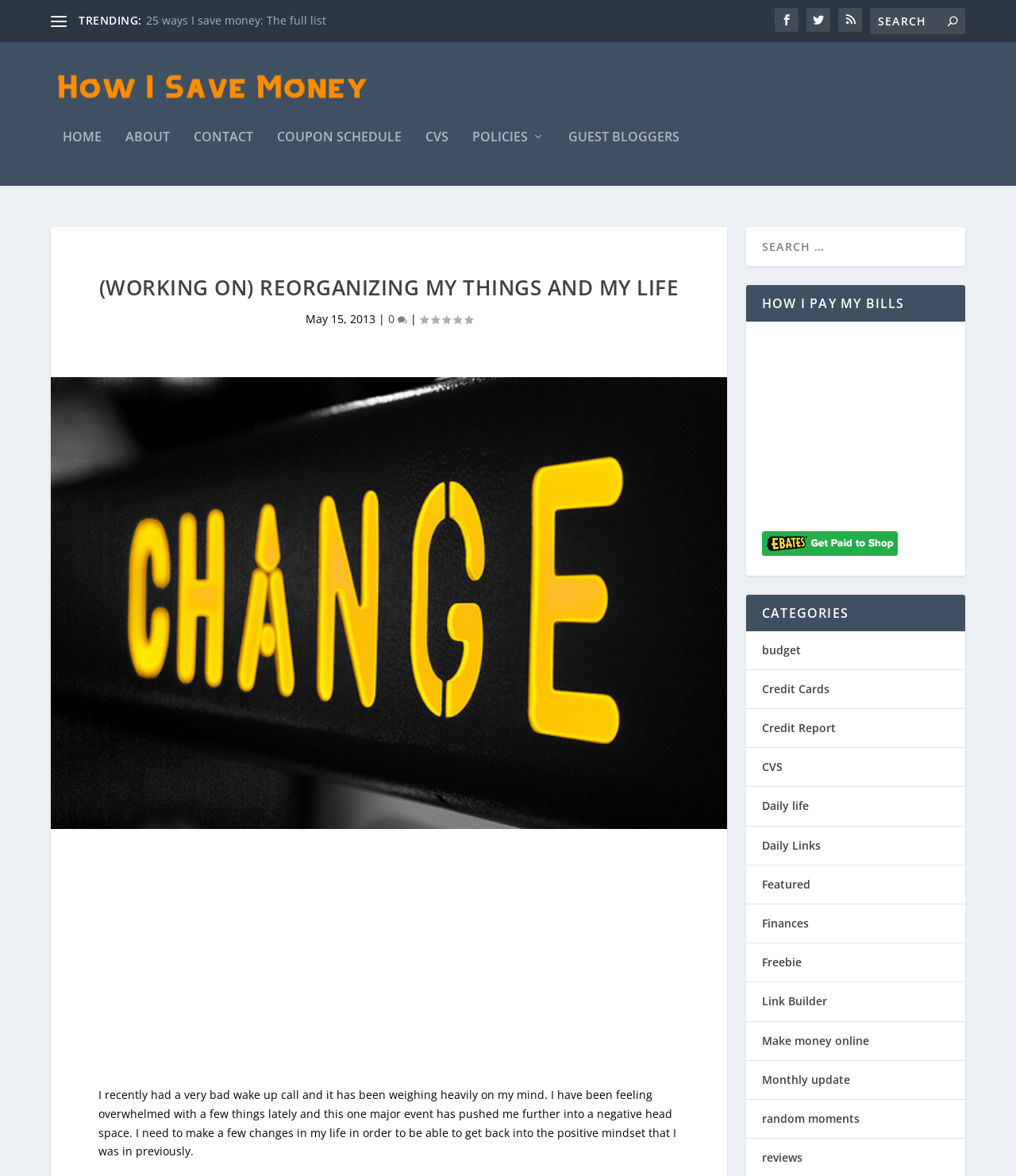What is the category of the link 'CVS'?
Look at the image and respond with a single word or a short phrase.

Finances